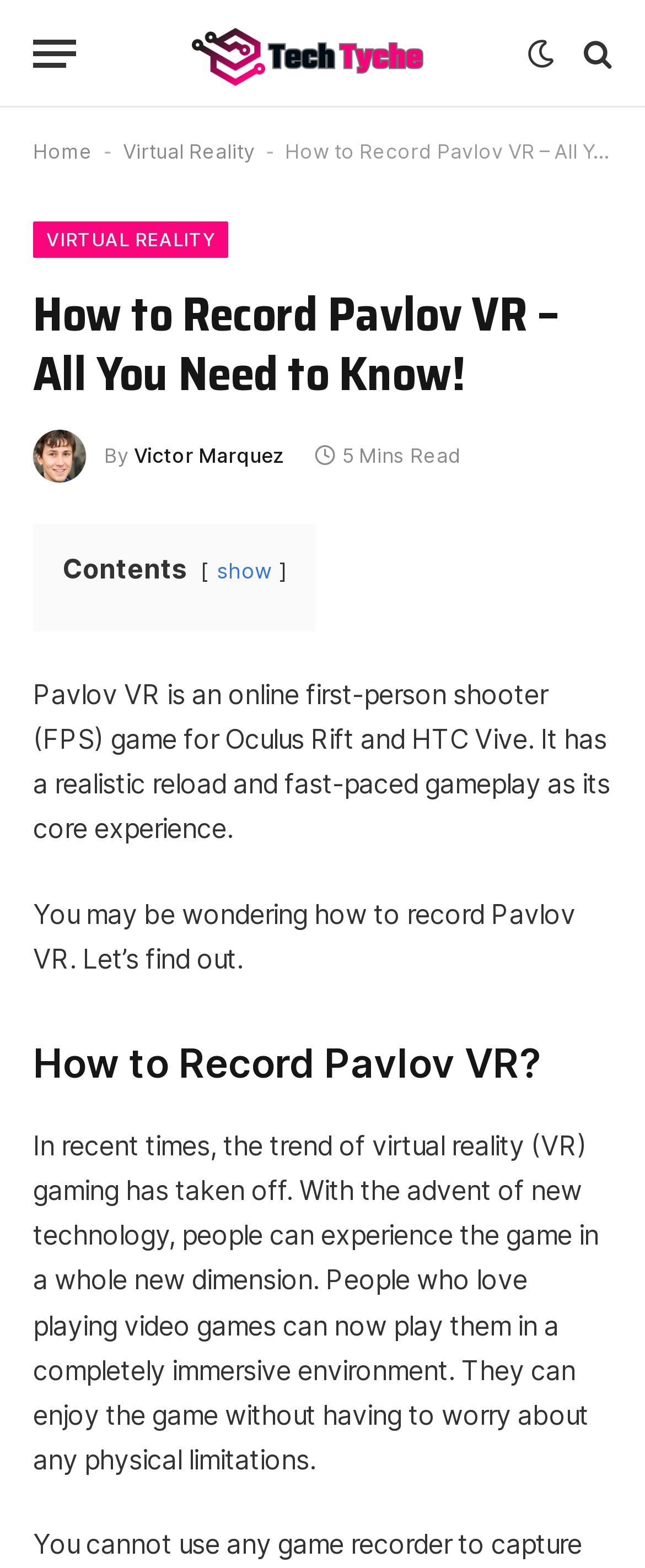Identify the bounding box coordinates necessary to click and complete the given instruction: "Read the article by Victor Marquez".

[0.208, 0.282, 0.441, 0.298]